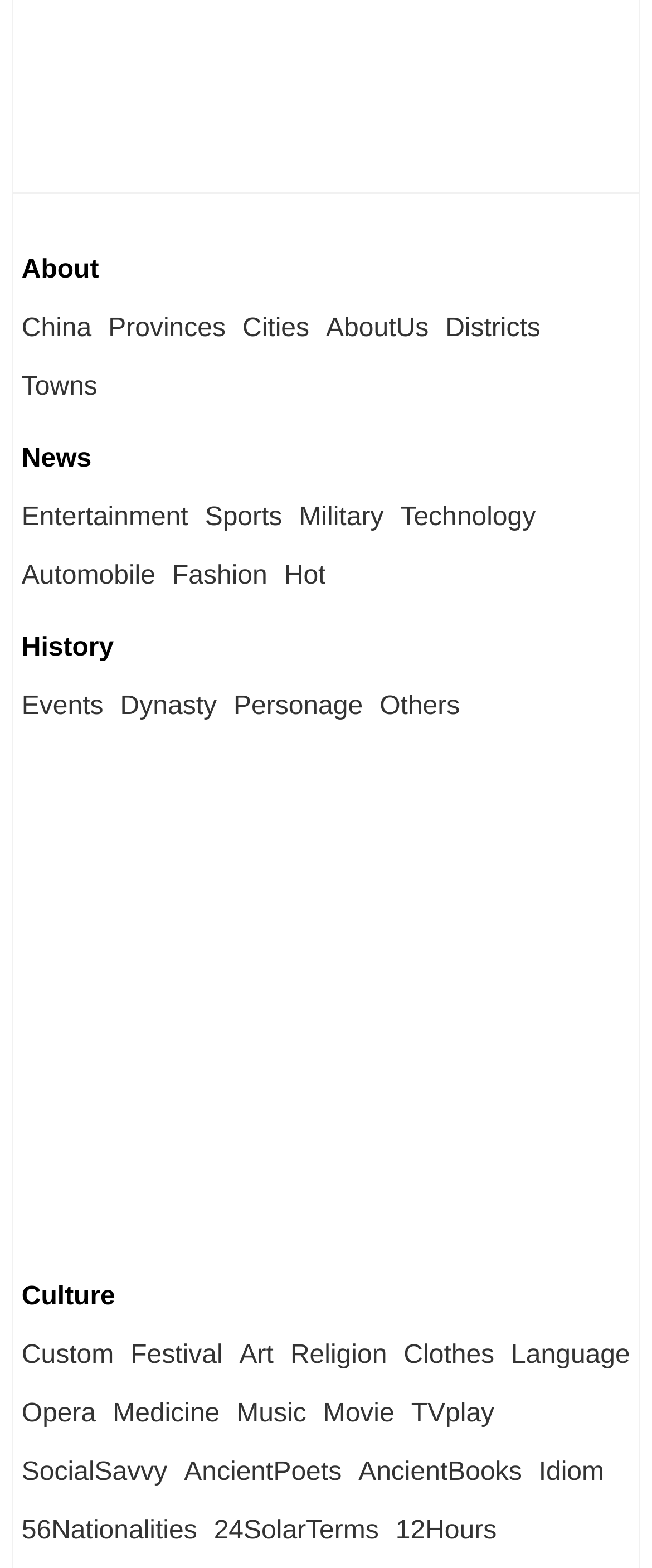Can you find the bounding box coordinates of the area I should click to execute the following instruction: "Read News"?

[0.033, 0.283, 0.14, 0.301]